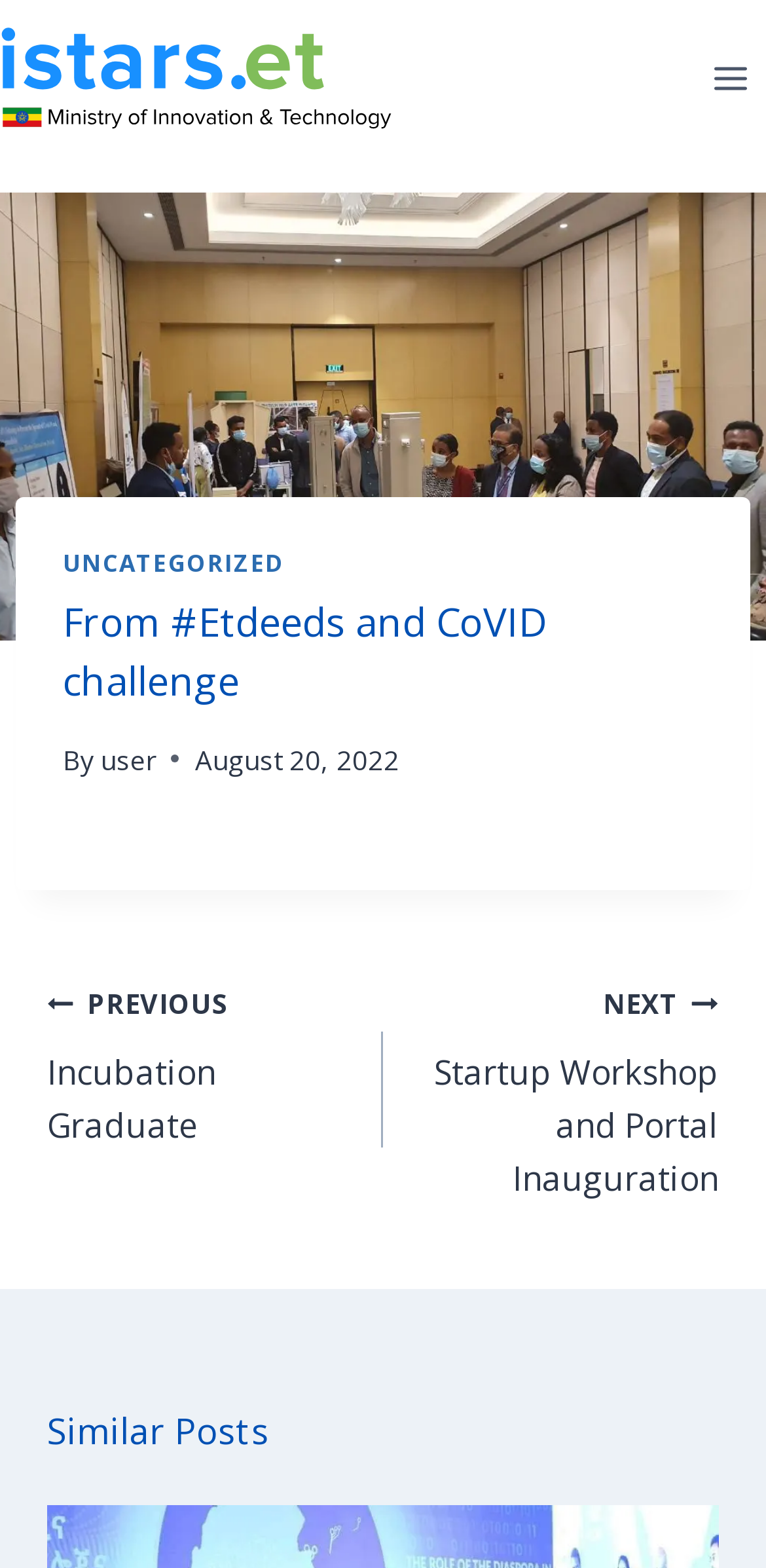What is the name of the previous post?
Please provide a full and detailed response to the question.

I found this answer by looking at the link with the text 'PREVIOUS Incubation Graduate', which suggests that 'Incubation Graduate' is the title of the previous post.